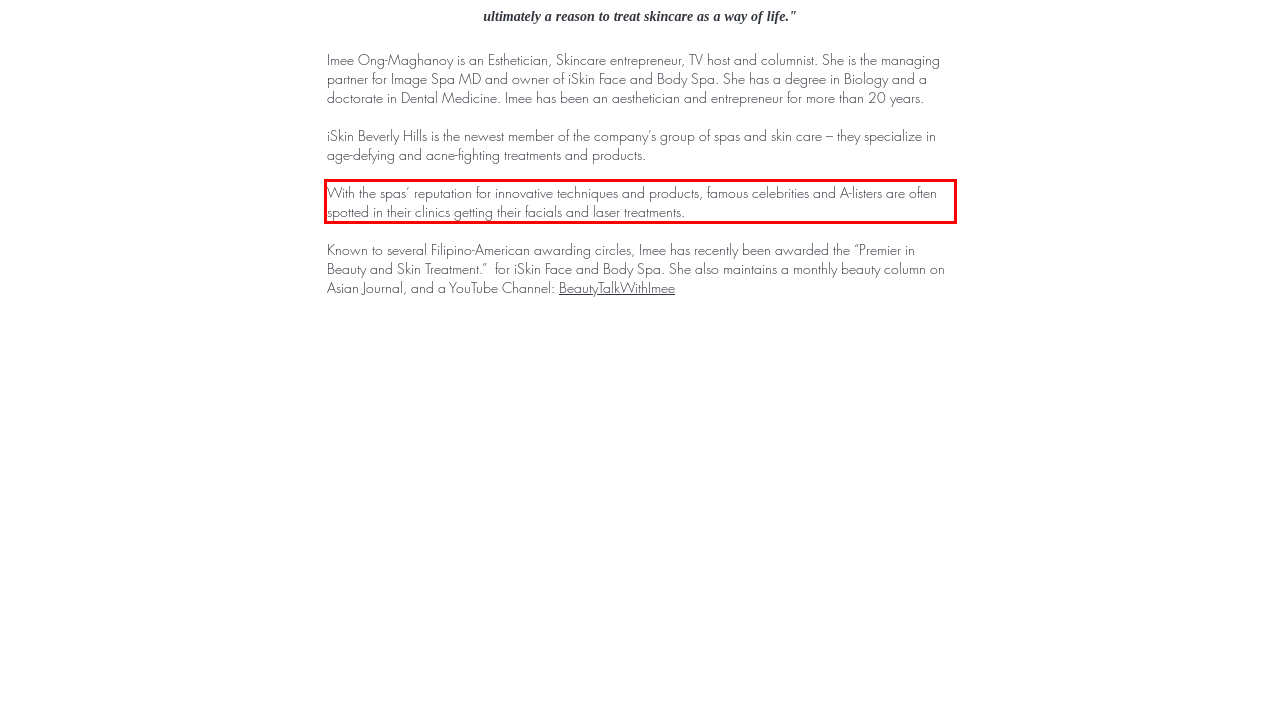Using the provided webpage screenshot, identify and read the text within the red rectangle bounding box.

With the spas’ reputation for innovative techniques and products, famous celebrities and A-listers are often spotted in their clinics getting their facials and laser treatments.